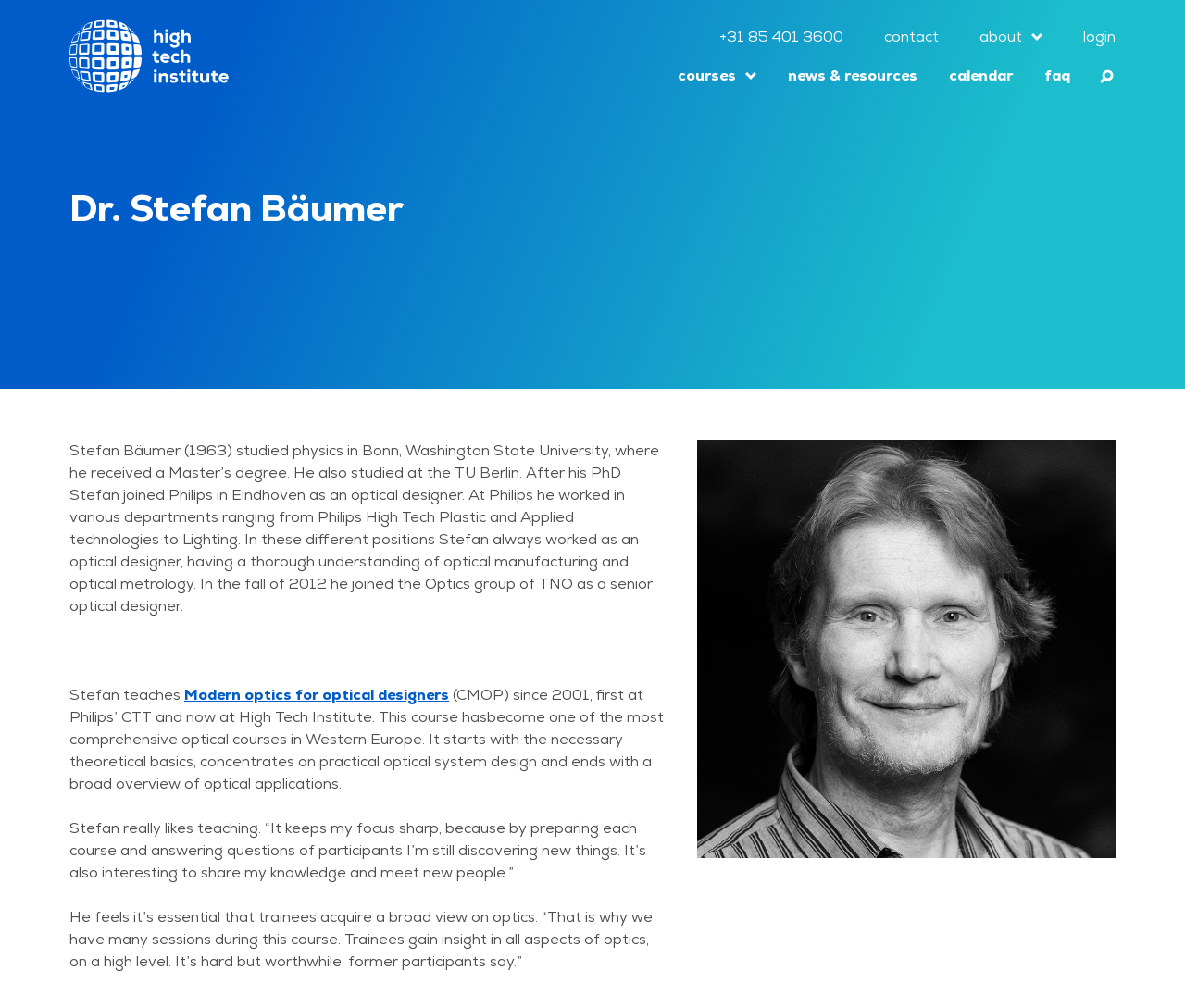Please identify the bounding box coordinates of the area that needs to be clicked to follow this instruction: "read about Dr. Stefan Bäumer".

[0.059, 0.188, 0.488, 0.225]